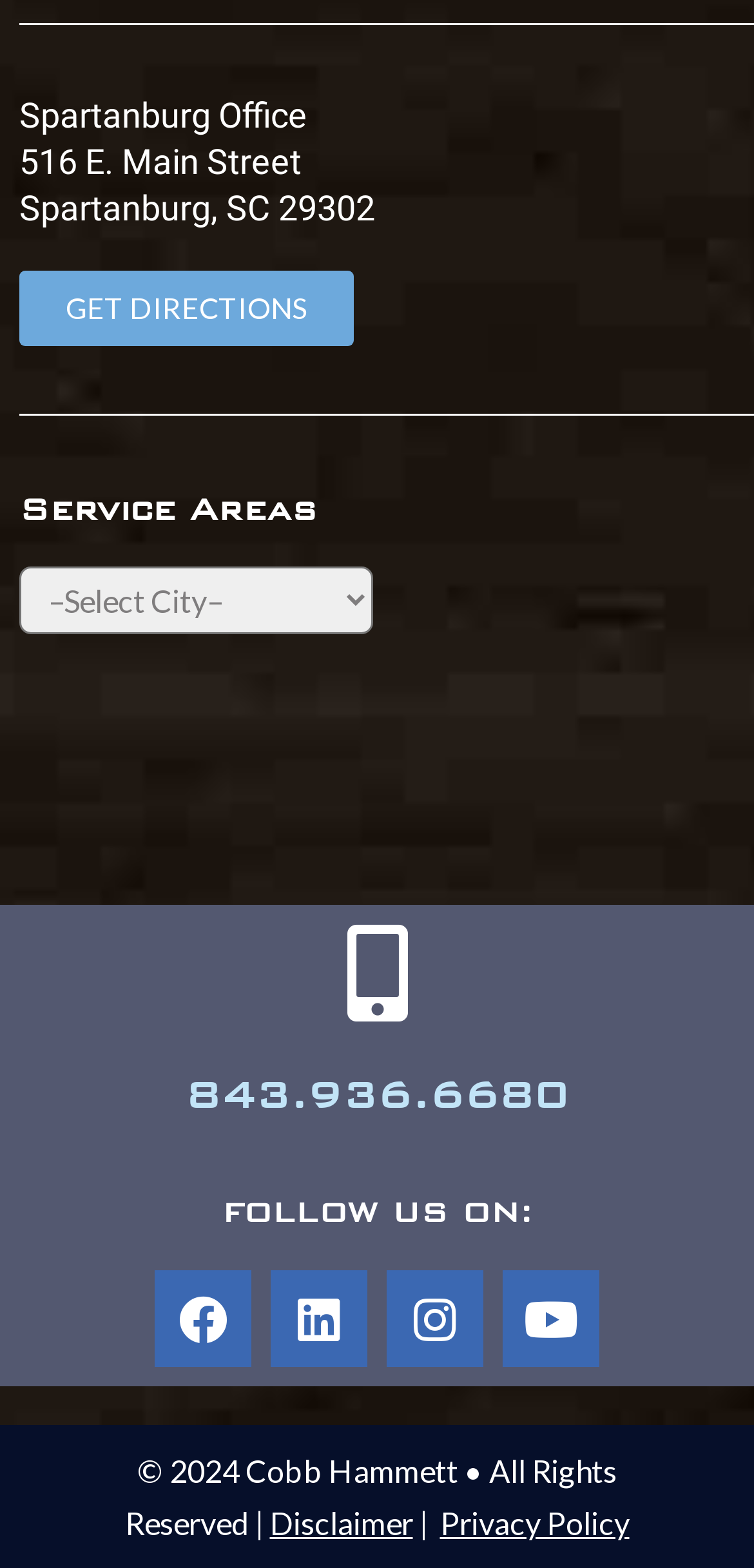How many social media platforms are listed?
Please use the image to deliver a detailed and complete answer.

The webpage lists four social media platforms, namely Facebook, Linkedin, Instagram, and Youtube, which can be found under the heading 'FOLLOW US ON:'.